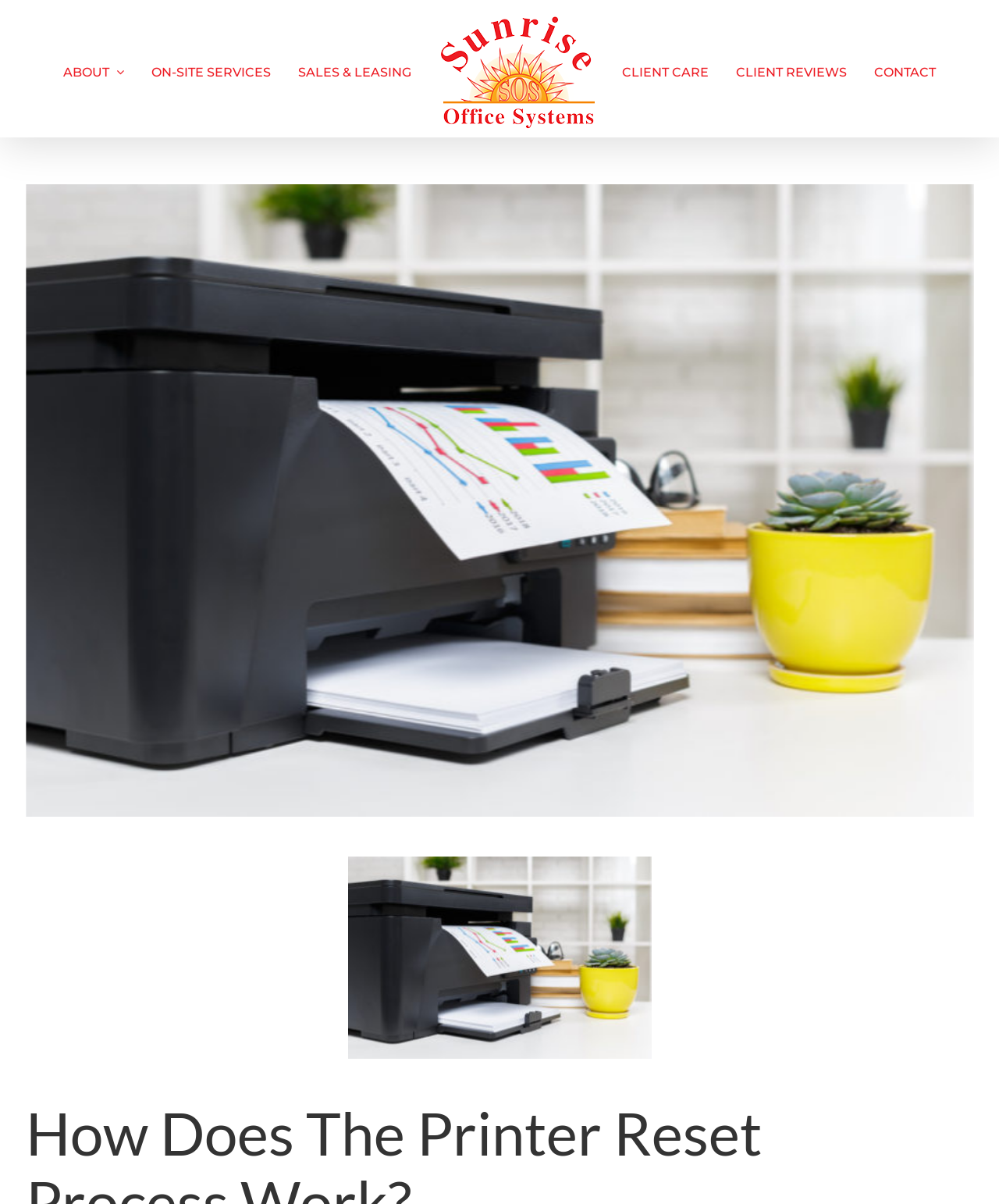What is the purpose of the link with the icon?
Please give a detailed and elaborate explanation in response to the question.

I found the link with the icon '' and looked at its text to find that its purpose is to 'Go to Top'.